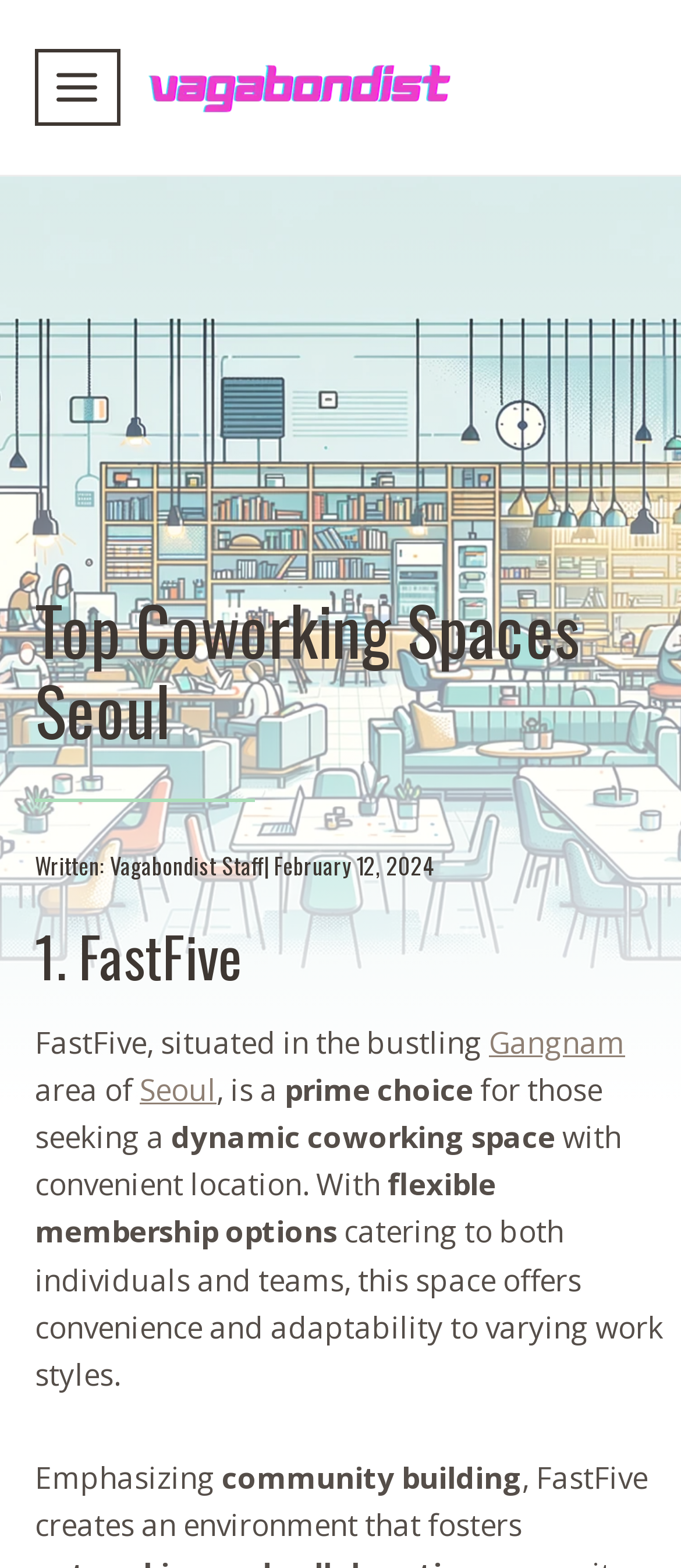Articulate a complete and detailed caption of the webpage elements.

The webpage is about top coworking spaces in Seoul, specifically featuring FastFive in the Gangnam area. At the top left, there is a button to open the menu, and next to it, a logo link is situated. Below the logo, a large figure takes up most of the width, containing an image with the text "top coworking spaces Seoul". 

A heading "Top Coworking Spaces Seoul" is placed above a horizontal separator line. Below the separator, there is a heading with the author's name, "Vagabondist Staff", and the date "February 12, 2024". 

The main content starts with a heading "1. FastFive", followed by a description of FastFive. The text is divided into several sections, with links to "Gangnam" and "Seoul" embedded within the text. The description highlights FastFive as a prime choice for those seeking a dynamic coworking space with a convenient location, offering flexible membership options and catering to both individuals and teams. 

The text continues to emphasize the importance of community building at FastFive, creating an environment that fosters collaboration. There are no images other than the logo and the large figure at the top.